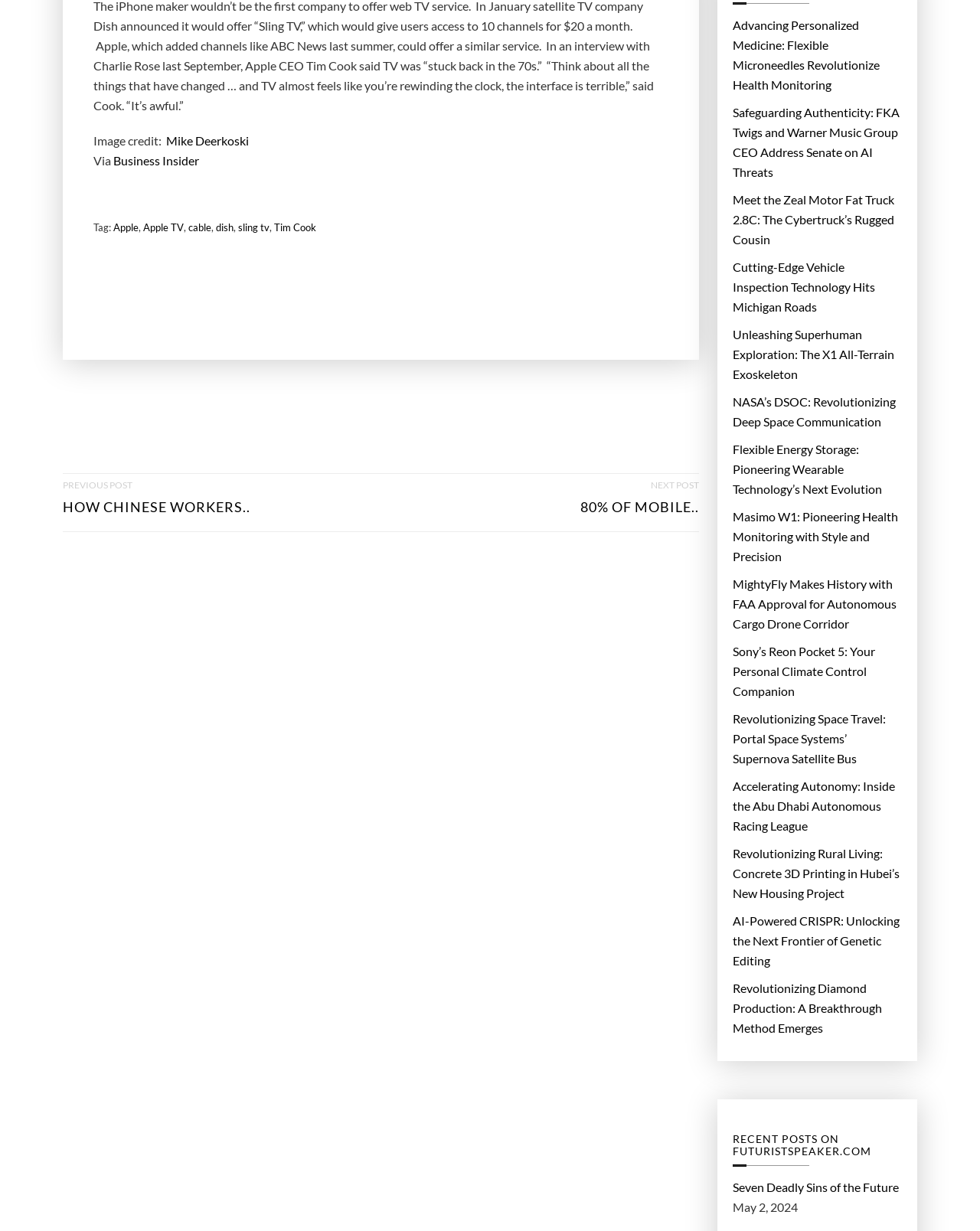Based on the image, provide a detailed response to the question:
How many links are there in the footer?

The footer section of the webpage contains a single link, which is not explicitly labeled as a footer link but is positioned at the bottom of the page. This link is 'Advancing Personalized Medicine: Flexible Microneedles Revolutionize Health Monitoring'.